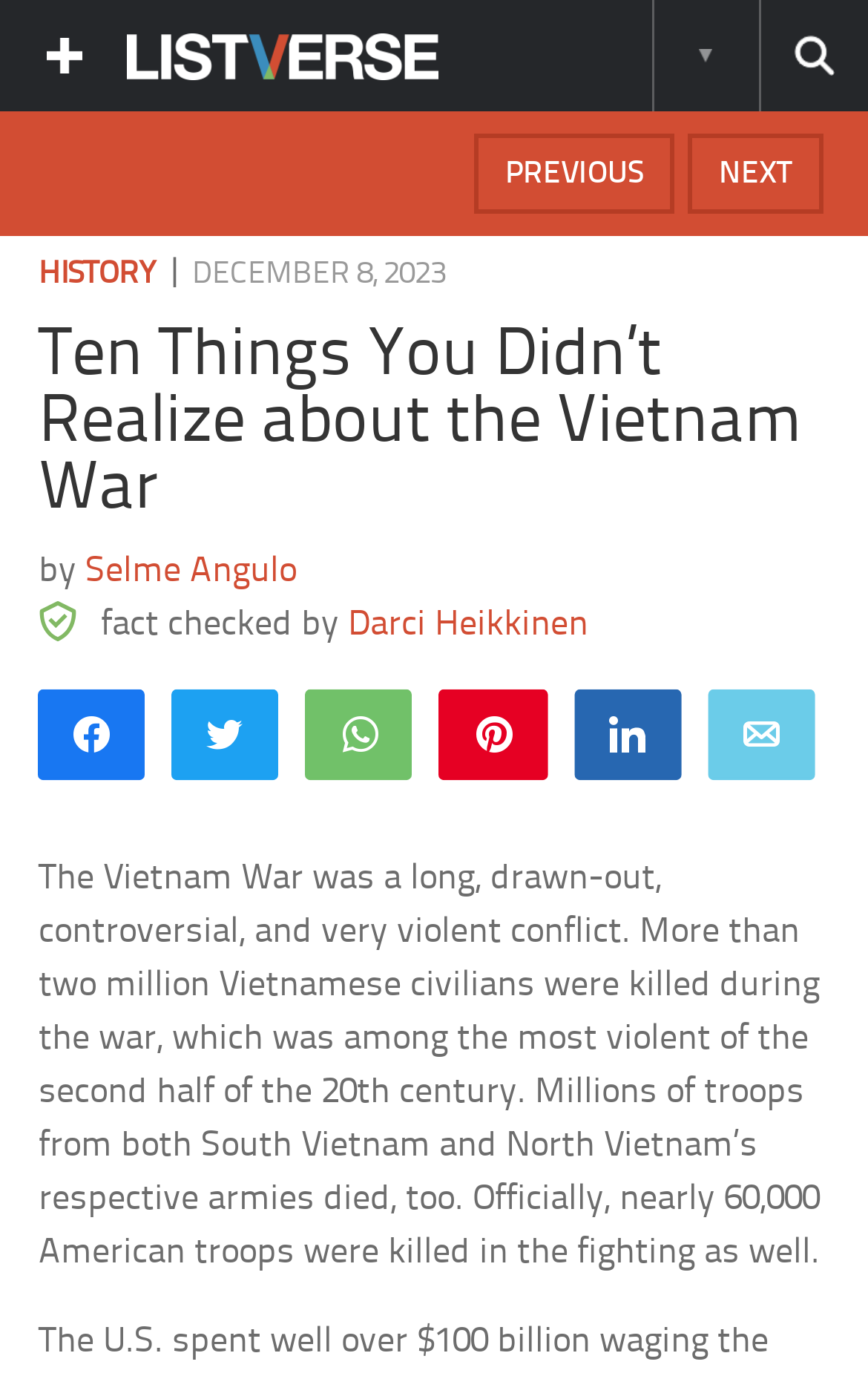Please provide a detailed answer to the question below by examining the image:
How many American troops were killed in the Vietnam War?

I found this information by reading the static text 'Officially, nearly 60,000 American troops were killed in the fighting as well.' which provides the answer.